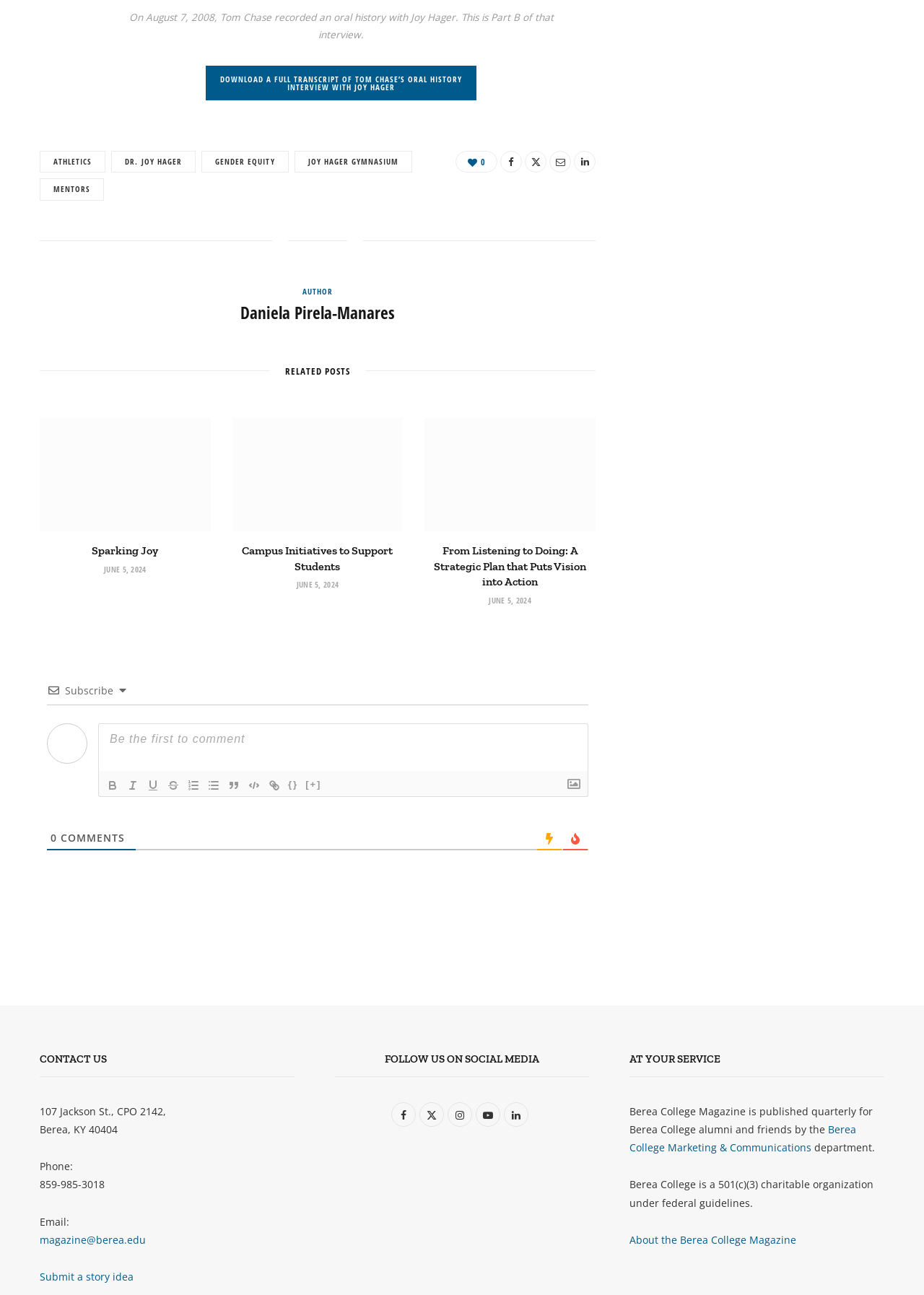Determine the bounding box coordinates of the UI element described below. Use the format (top-left x, top-left y, bottom-right x, bottom-right y) with floating point numbers between 0 and 1: alt="ABOUT"

None